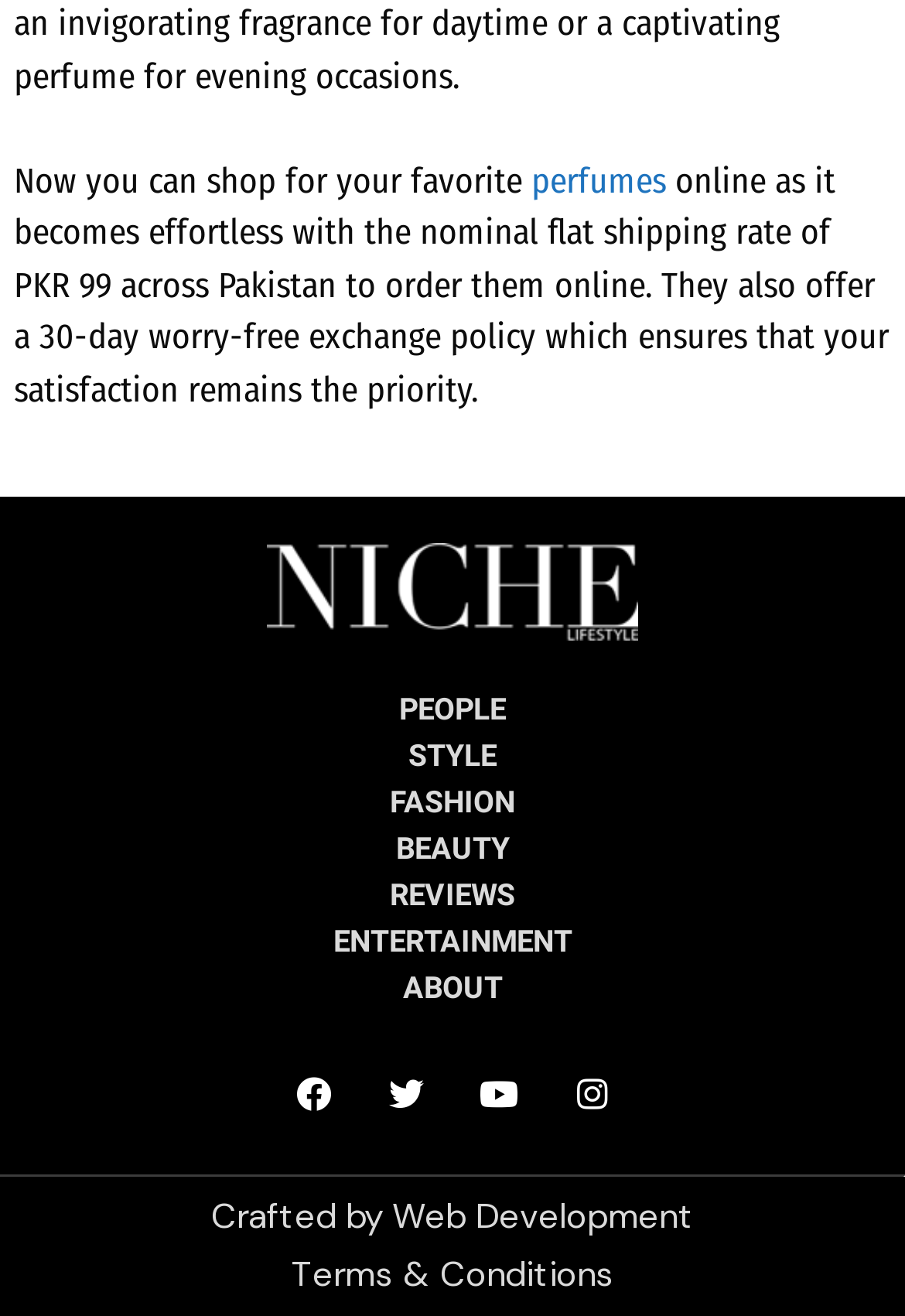What is the shipping rate across Pakistan? Refer to the image and provide a one-word or short phrase answer.

PKR 99